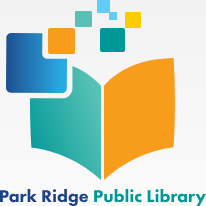Kindly respond to the following question with a single word or a brief phrase: 
What is the font style of the text 'Park Ridge Public Library'?

Modern